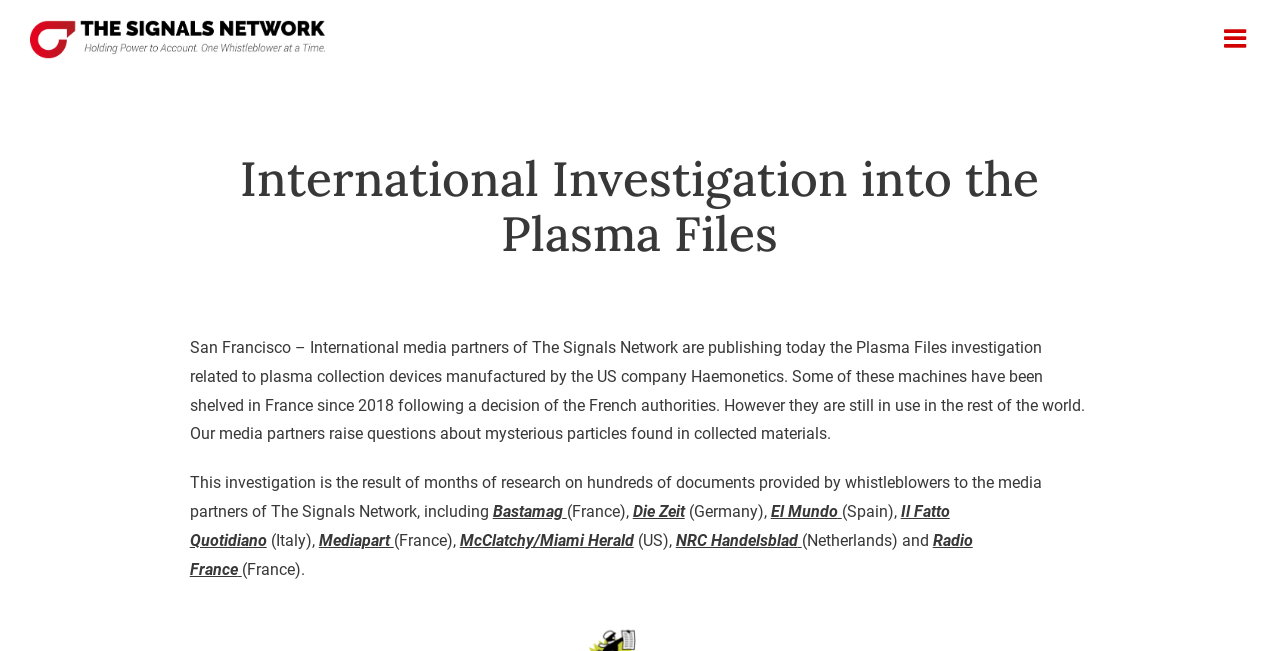Select the bounding box coordinates of the element I need to click to carry out the following instruction: "Learn more about the Plasma Files investigation".

[0.148, 0.231, 0.852, 0.402]